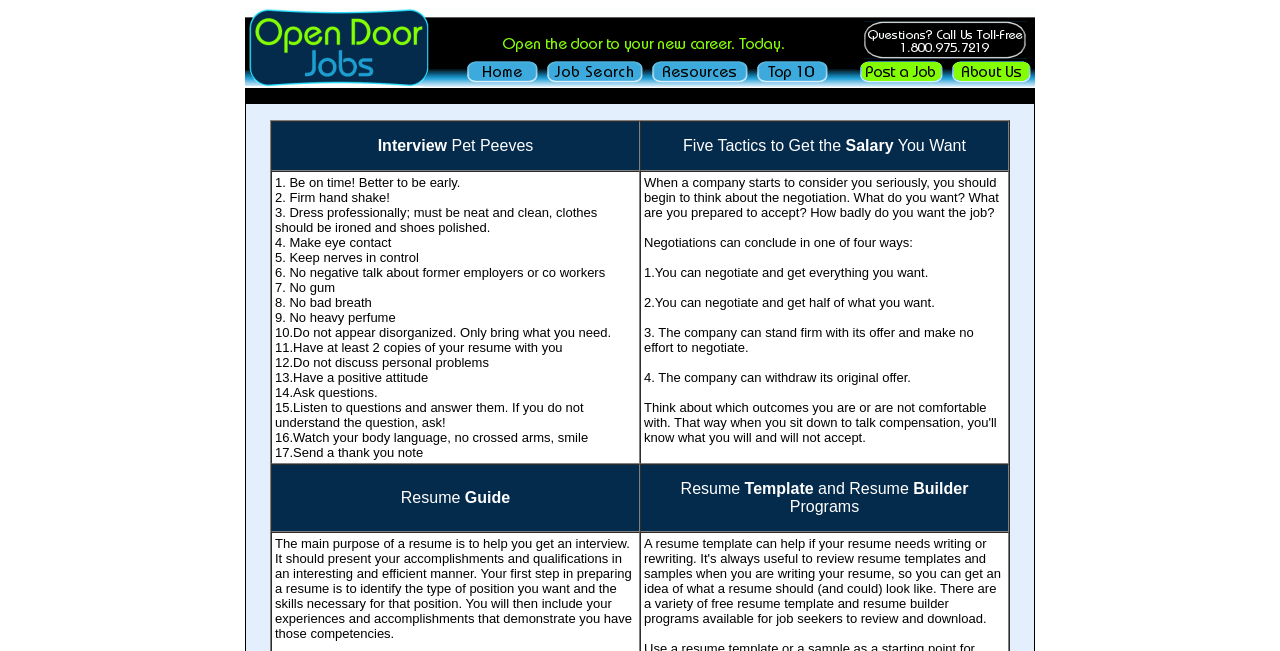How many gridcells are there in the second row?
Please respond to the question thoroughly and include all relevant details.

I counted the number of gridcells within the row element that starts with '0.212, 0.263, 0.788, 0.713' and found that there are two gridcells in the second row.